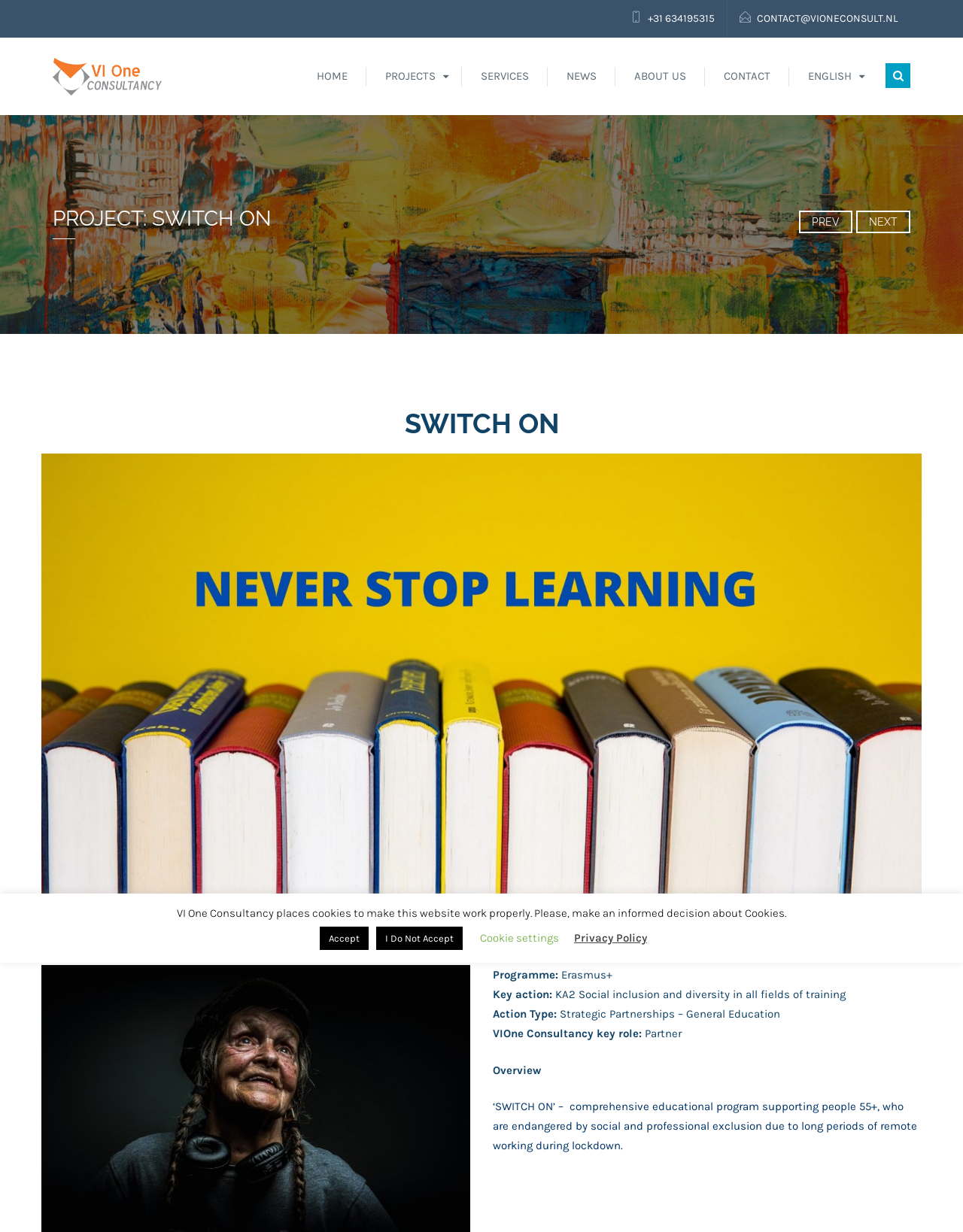Examine the image and give a thorough answer to the following question:
What is the goal of the 'SWITCH ON' project?

I found the goal of the project by reading the overview section, where I saw a static text describing the project as 'comprehensive educational program supporting people 55+, who are endangered by social and professional exclusion due to long periods of remote working during lockdown'.